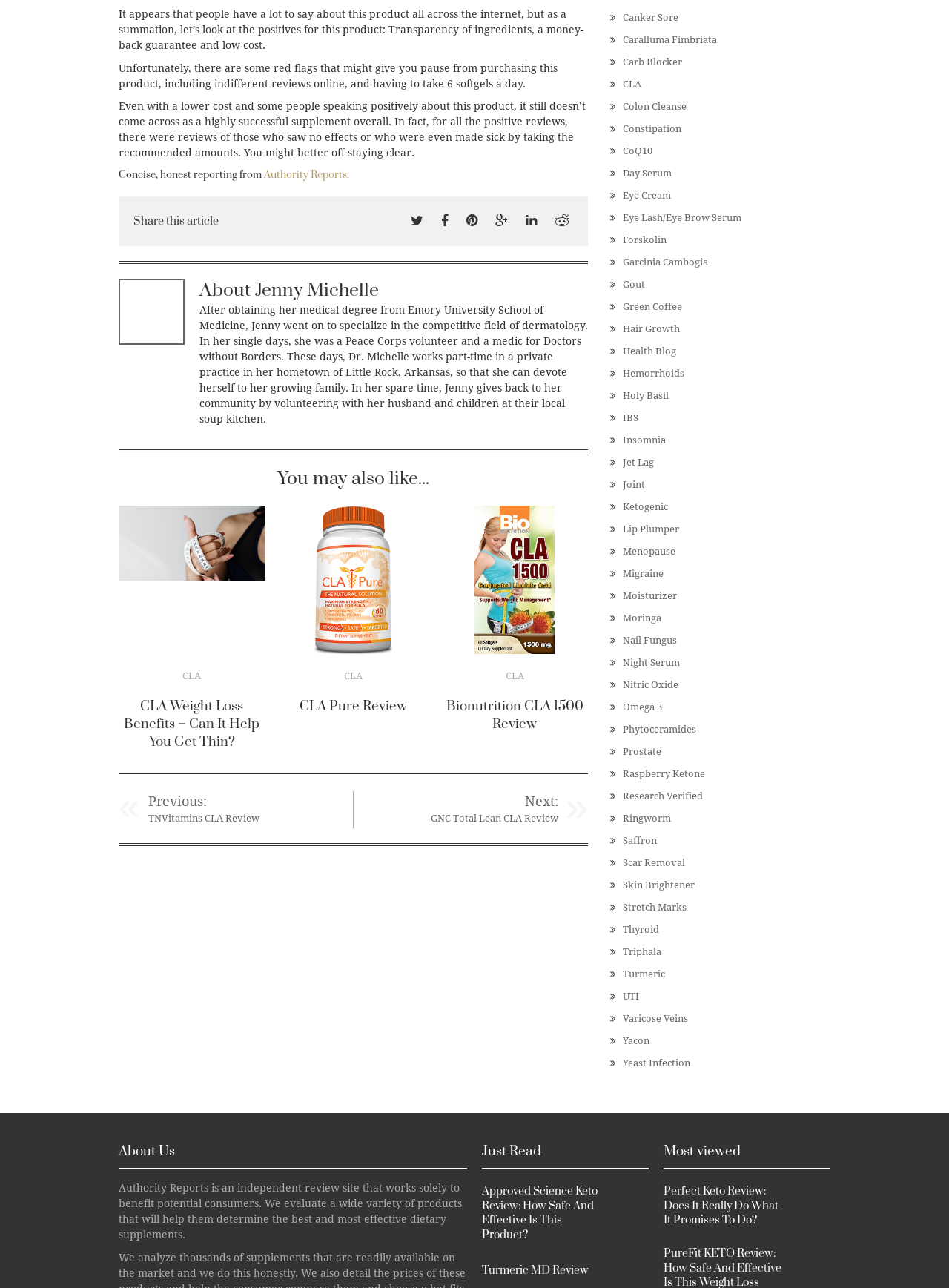Mark the bounding box of the element that matches the following description: "Eye Lash/Eye Brow Serum".

[0.657, 0.165, 0.782, 0.174]